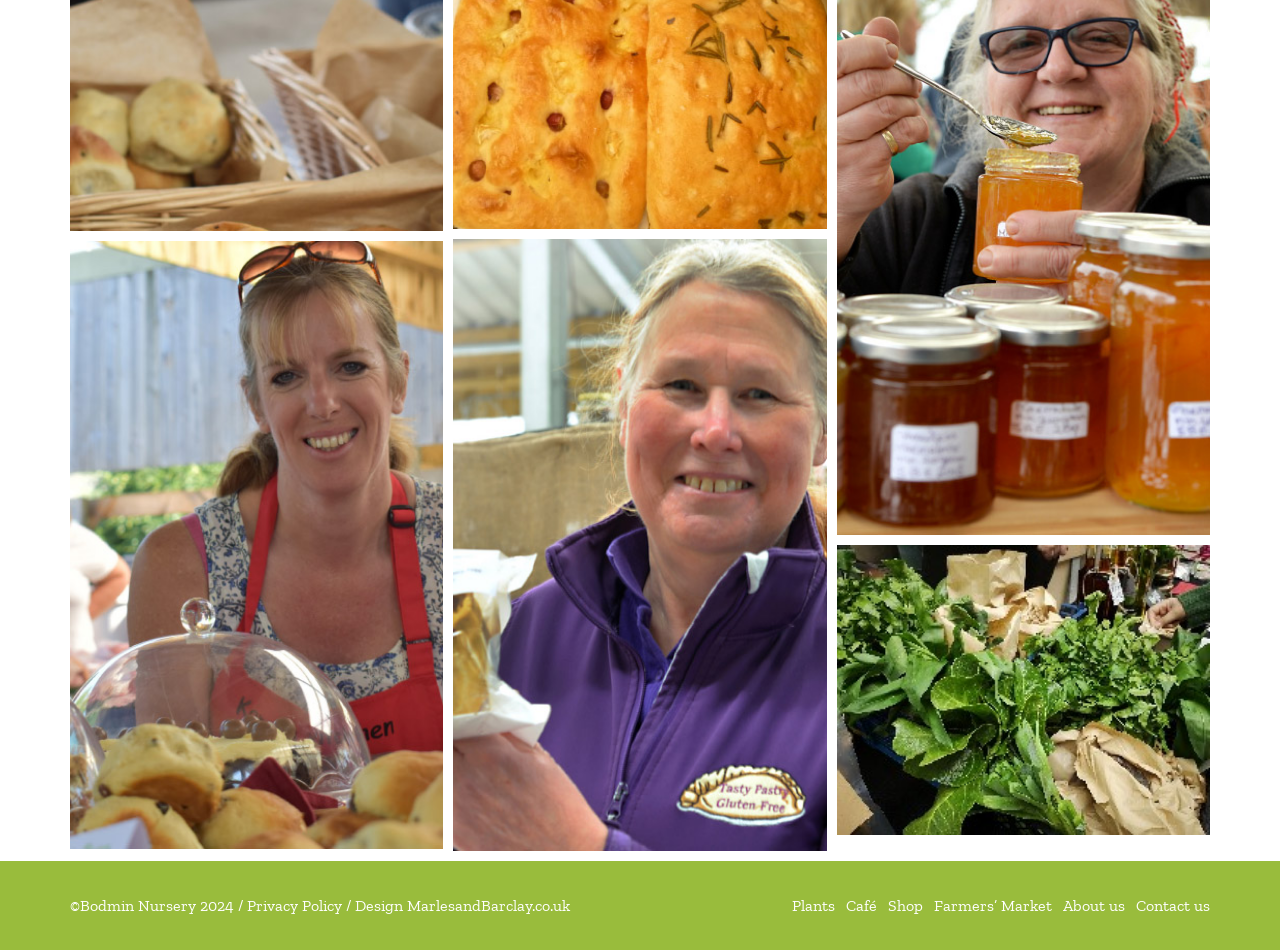What is the main theme of the images on the webpage?
Respond with a short answer, either a single word or a phrase, based on the image.

Gardening